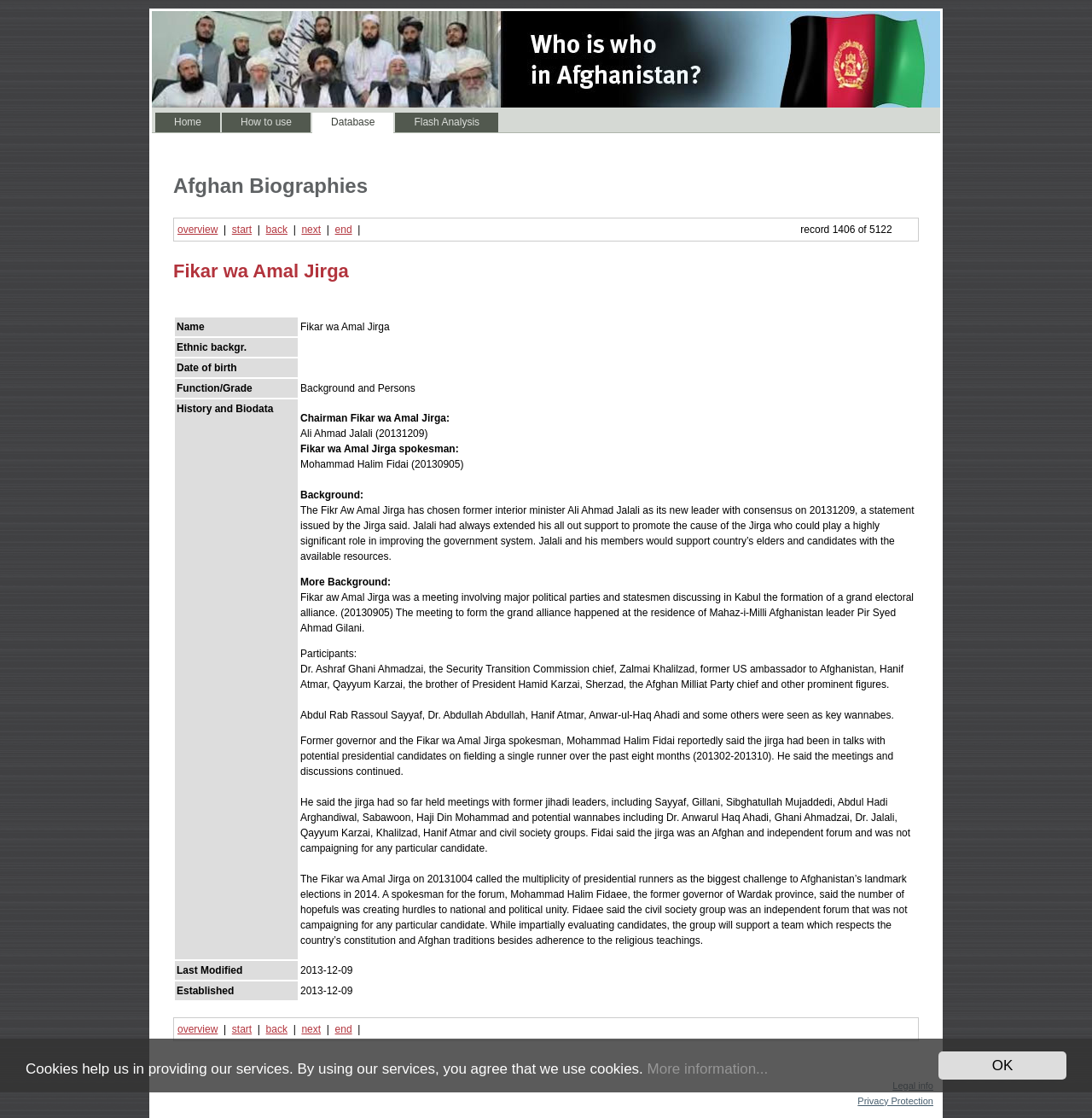Please answer the following query using a single word or phrase: 
What is the purpose of the meeting at the residence of Mahaz-i-Milli Afghanistan leader Pir Syed Ahmad Gilani?

Form a grand electoral alliance